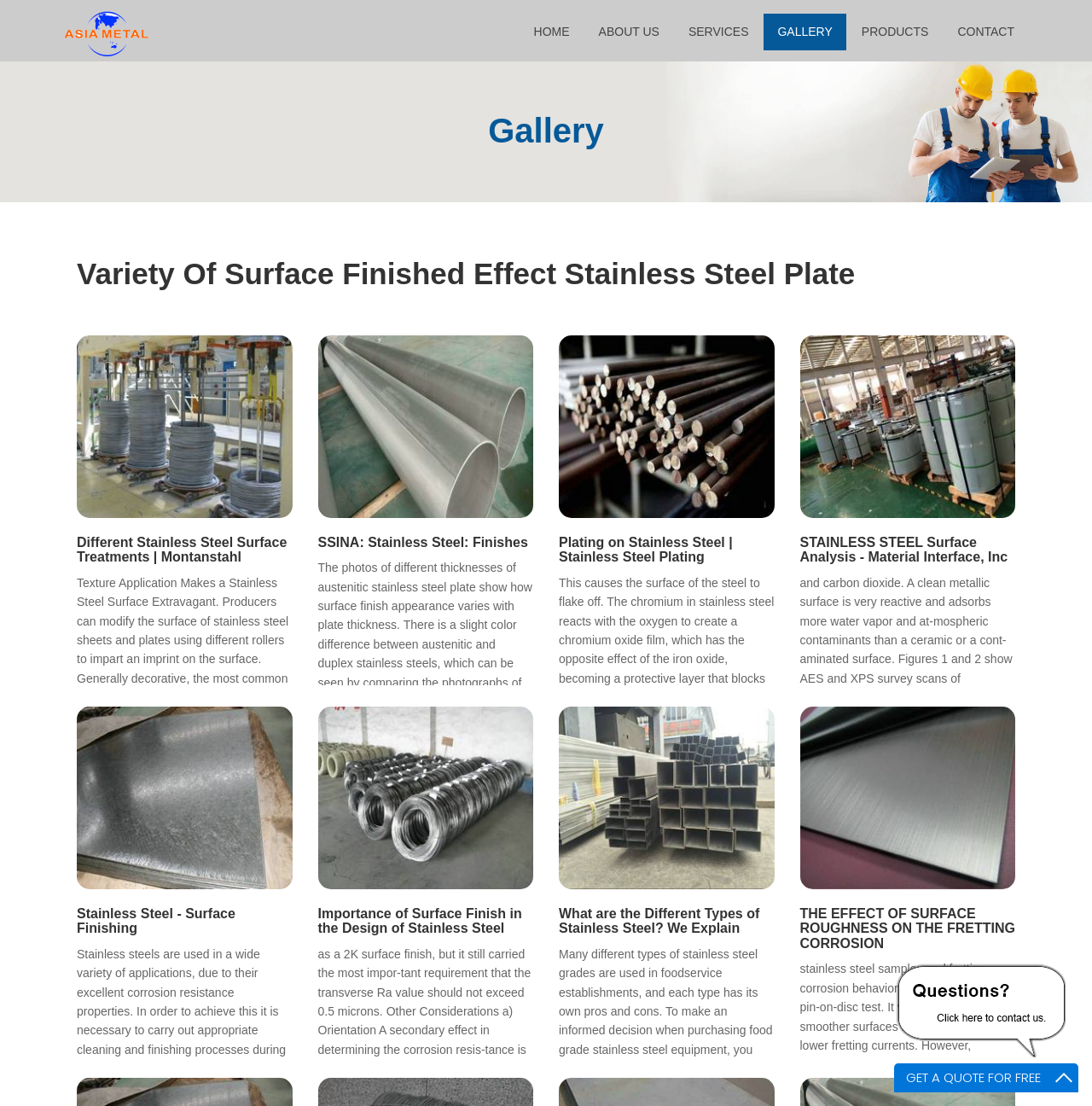Provide the bounding box coordinates of the HTML element this sentence describes: "About Us". The bounding box coordinates consist of four float numbers between 0 and 1, i.e., [left, top, right, bottom].

[0.536, 0.012, 0.616, 0.046]